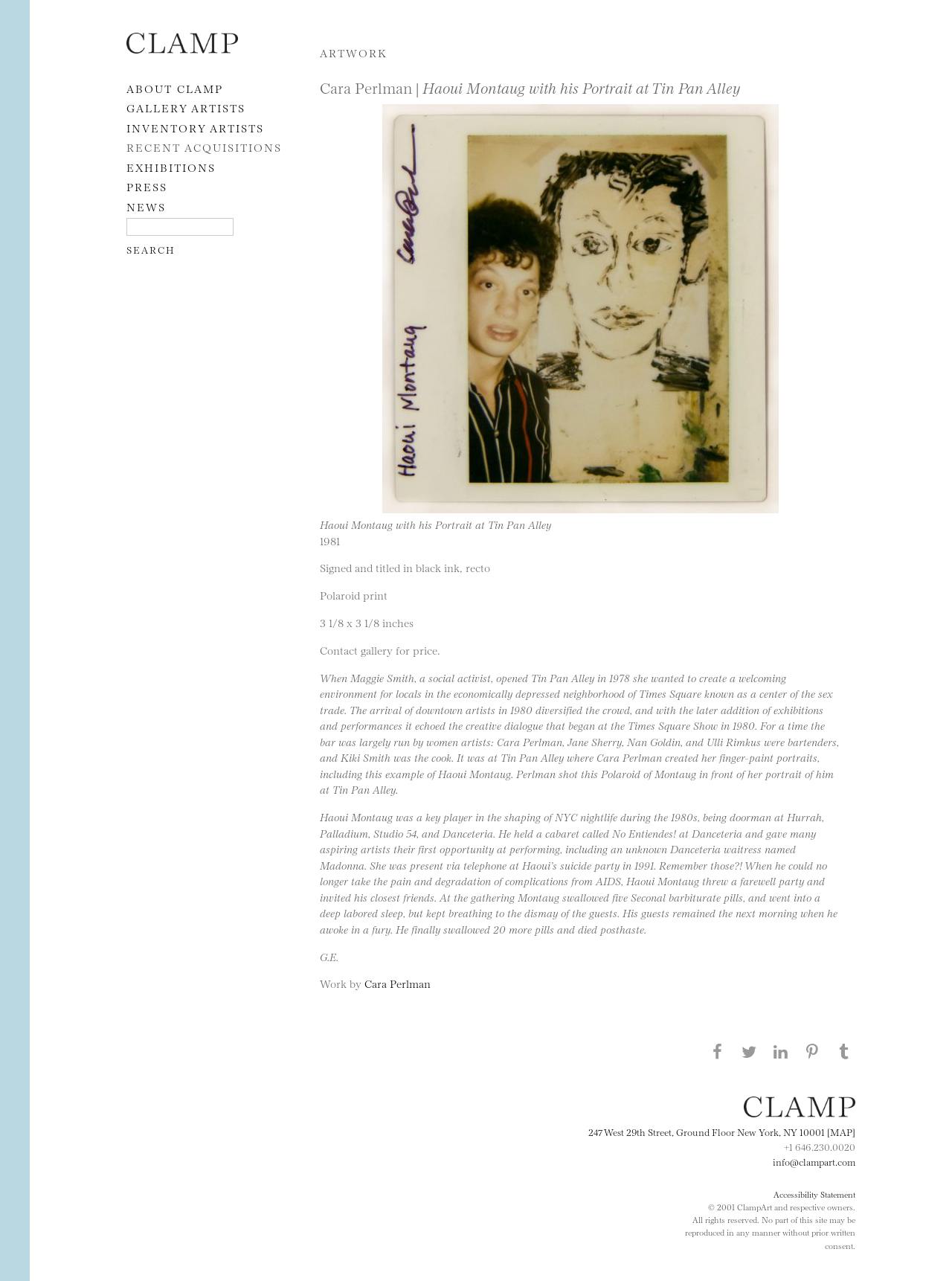What is the size of the Polaroid print? Analyze the screenshot and reply with just one word or a short phrase.

3 1/8 x 3 1/8 inches